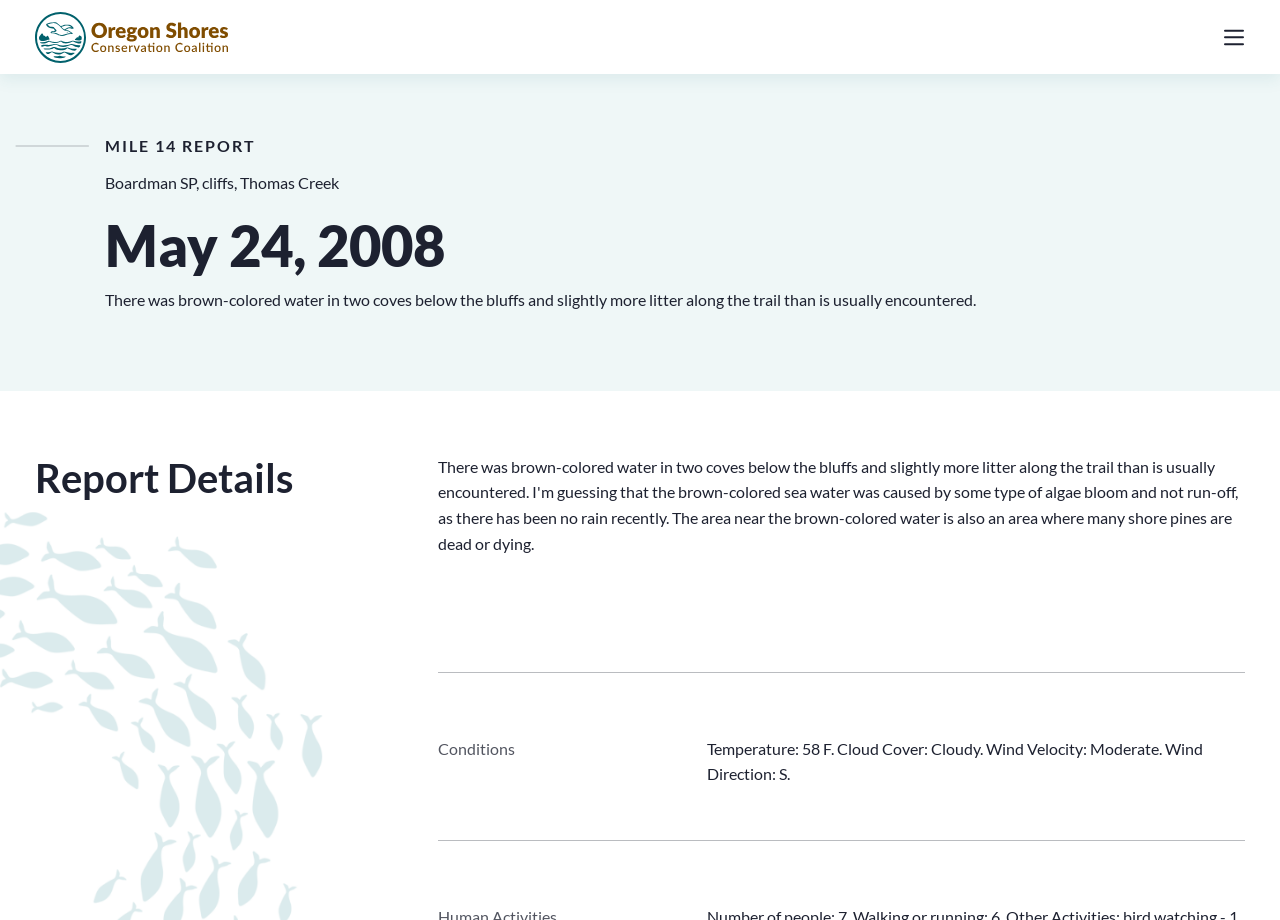Carefully examine the image and provide an in-depth answer to the question: What is the date of the report?

I found the date by looking at the heading elements on the webpage. One of the headings had the text 'May 24, 2008', which suggests that this is the date of the report.